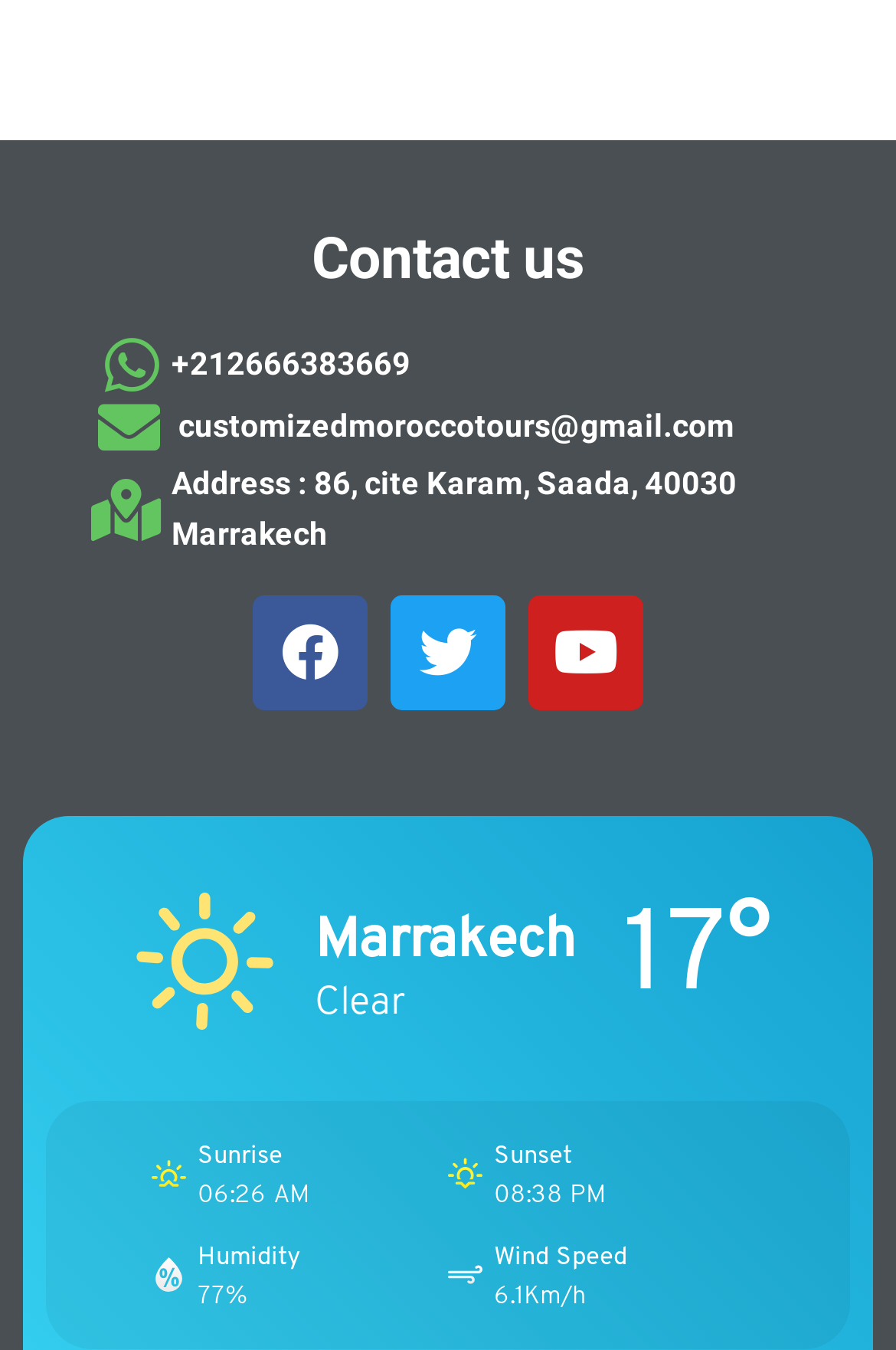Answer the question in a single word or phrase:
What is the phone number to contact?

+212666383669